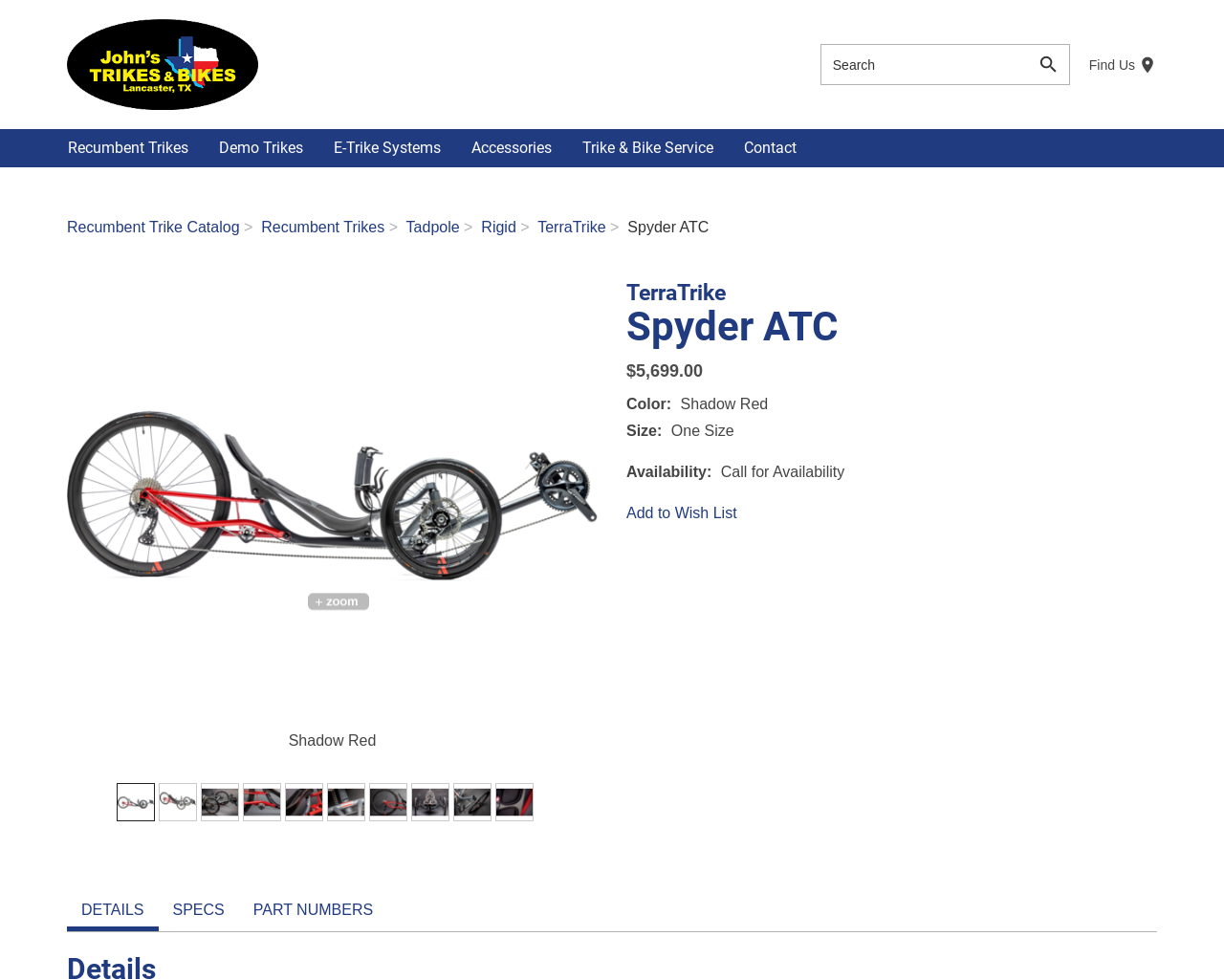Answer the question using only a single word or phrase: 
What is the color of the product?

Shadow Red